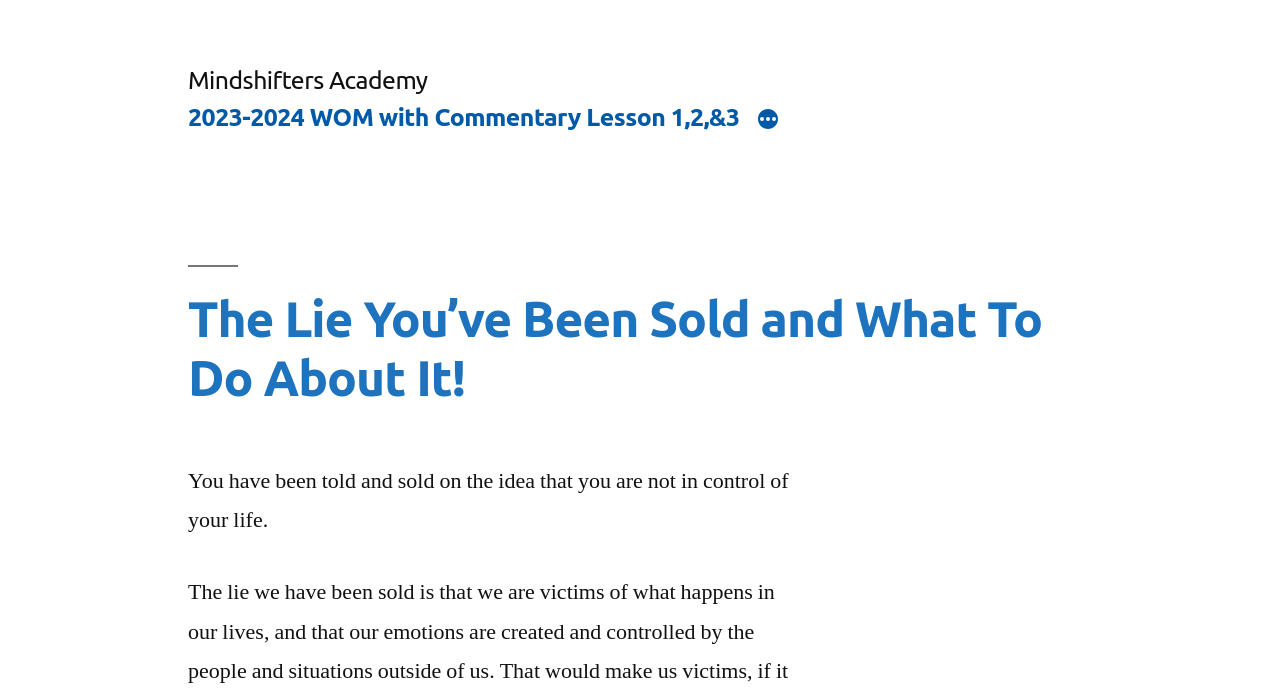What is the name of the academy?
Observe the image and answer the question with a one-word or short phrase response.

Mindshifters Academy